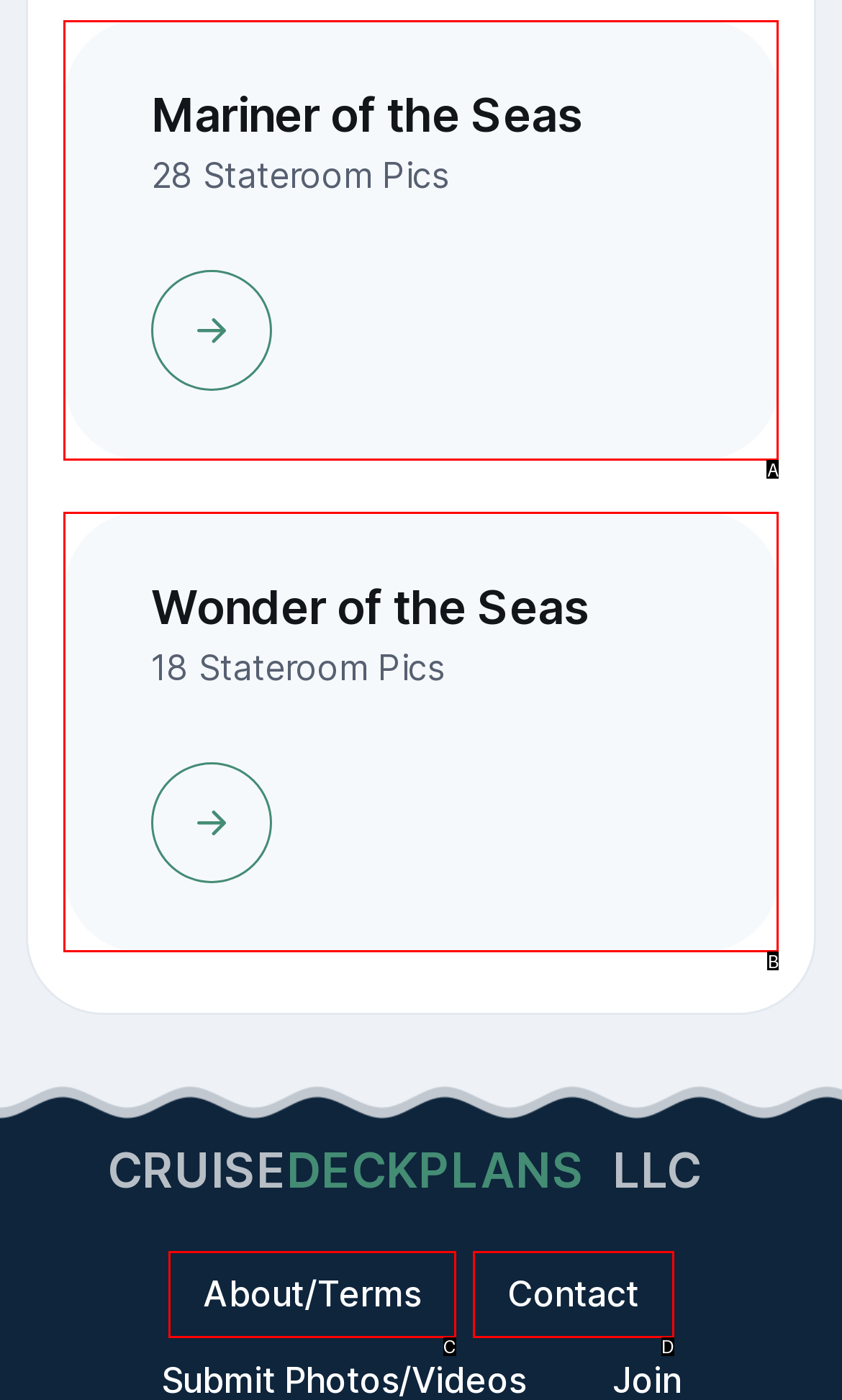Identify the UI element that corresponds to this description: About/Terms
Respond with the letter of the correct option.

C